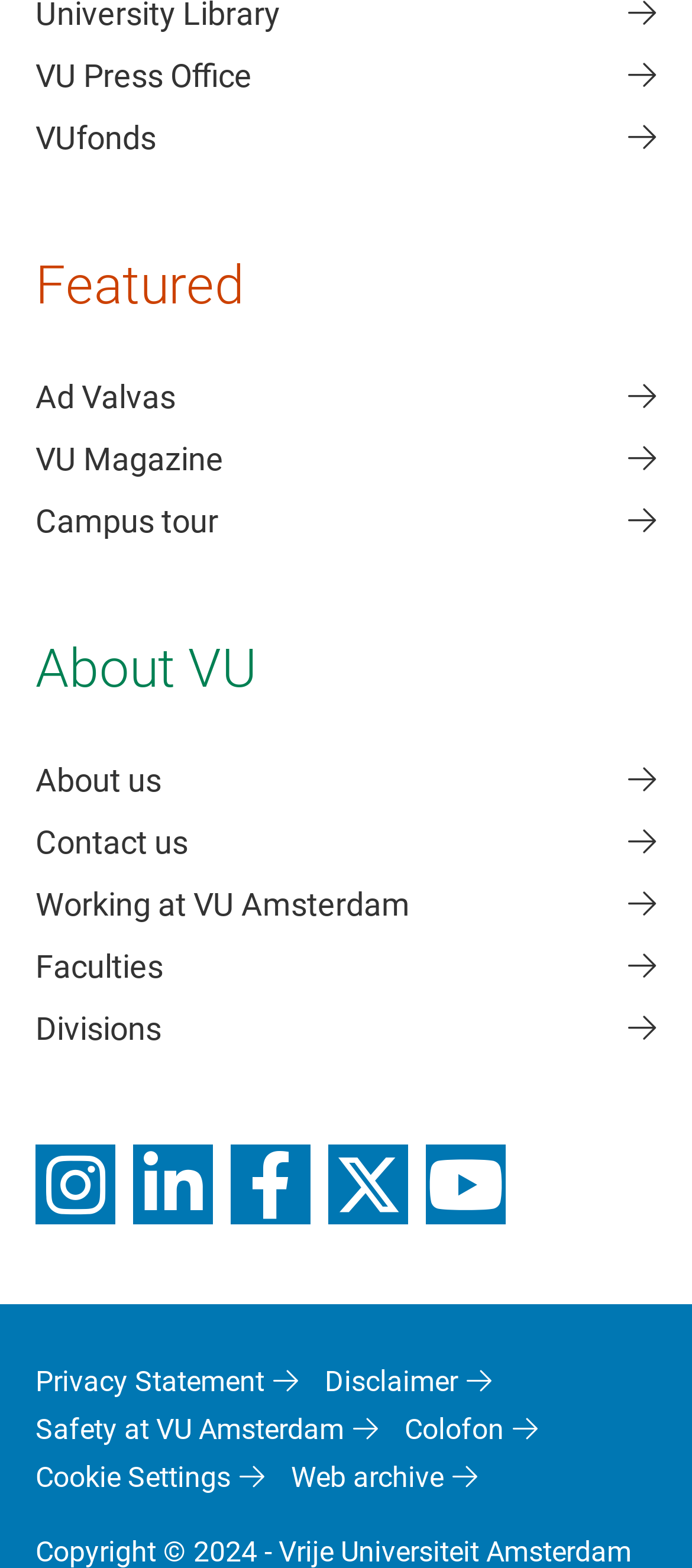Identify the bounding box coordinates of the area that should be clicked in order to complete the given instruction: "Visit VU Press Office". The bounding box coordinates should be four float numbers between 0 and 1, i.e., [left, top, right, bottom].

[0.051, 0.032, 0.949, 0.066]